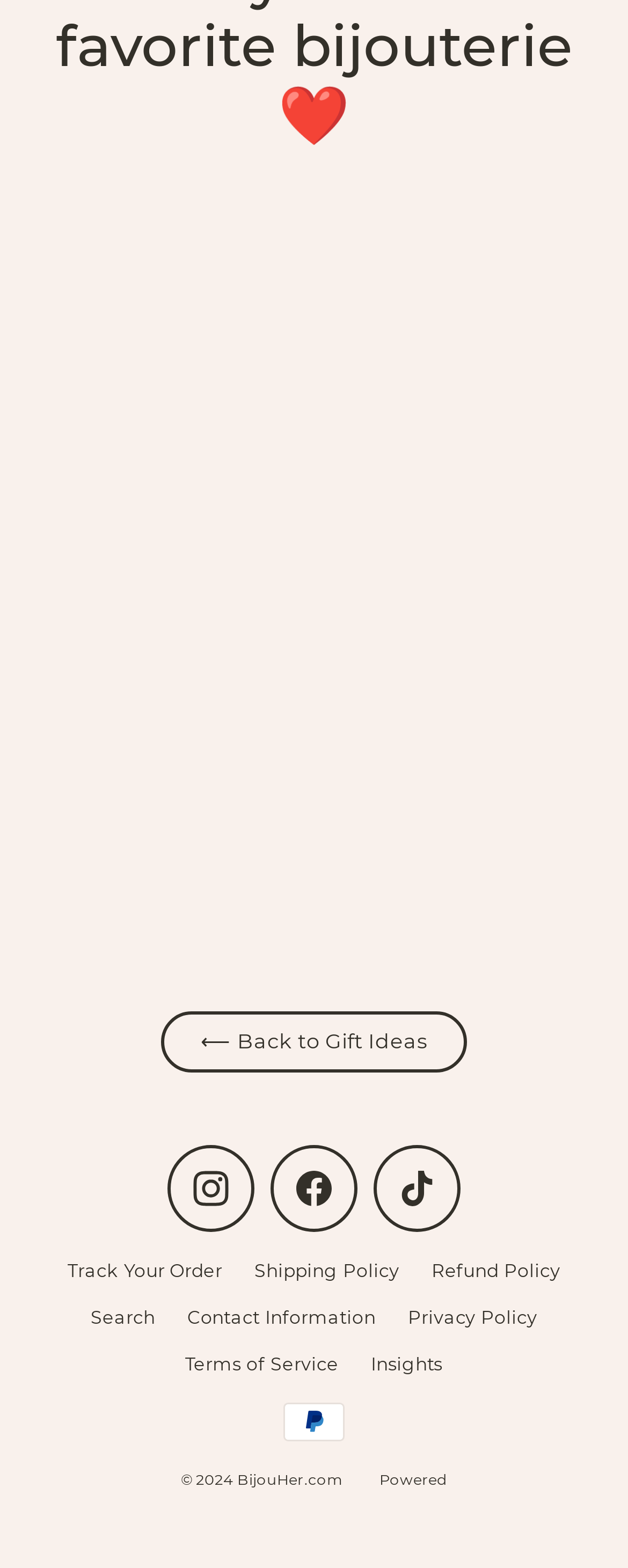Please provide the bounding box coordinates for the UI element as described: "Shipping Policy". The coordinates must be four floats between 0 and 1, represented as [left, top, right, bottom].

[0.38, 0.796, 0.661, 0.825]